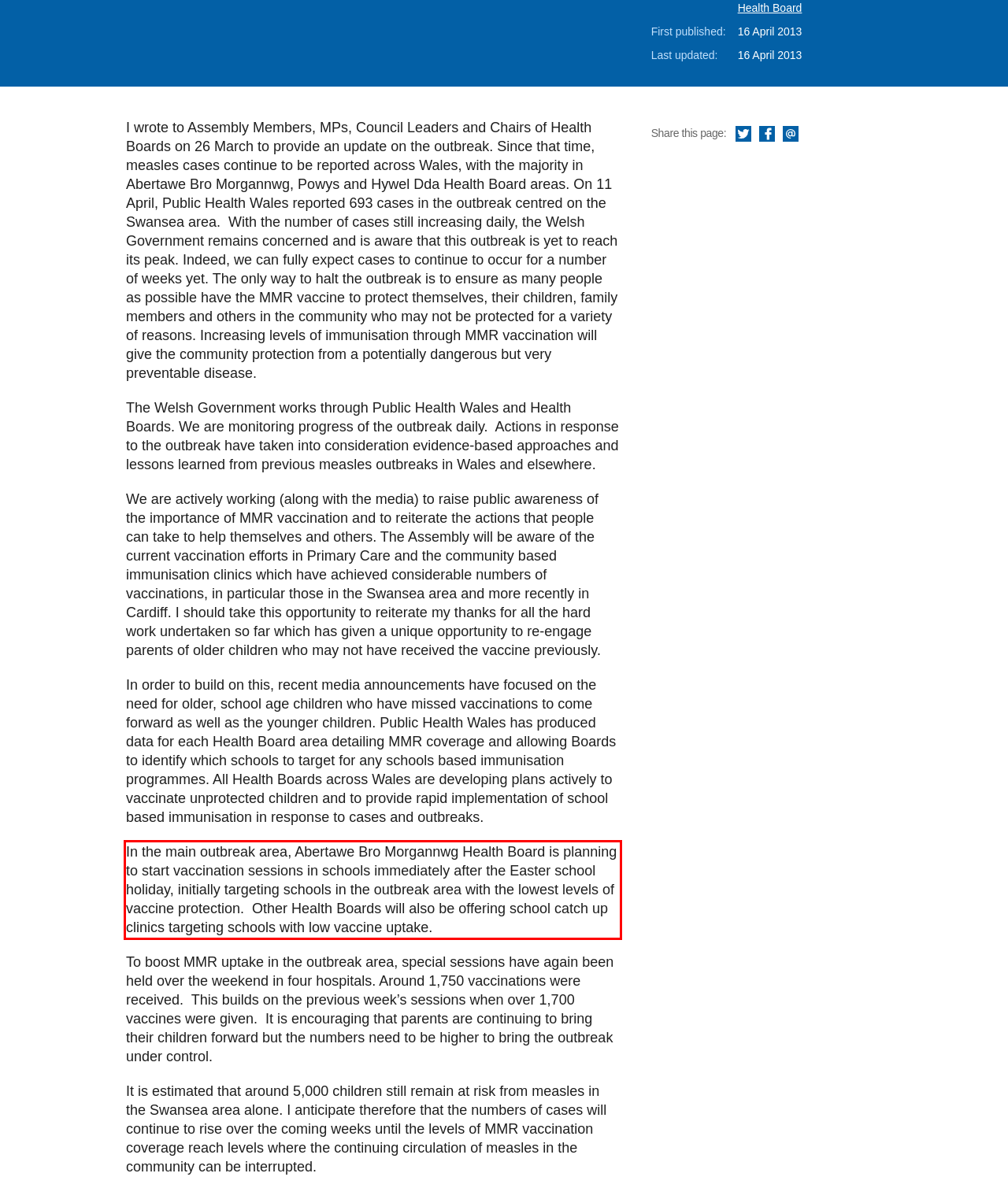Identify and transcribe the text content enclosed by the red bounding box in the given screenshot.

In the main outbreak area, Abertawe Bro Morgannwg Health Board is planning to start vaccination sessions in schools immediately after the Easter school holiday, initially targeting schools in the outbreak area with the lowest levels of vaccine protection. Other Health Boards will also be offering school catch up clinics targeting schools with low vaccine uptake.